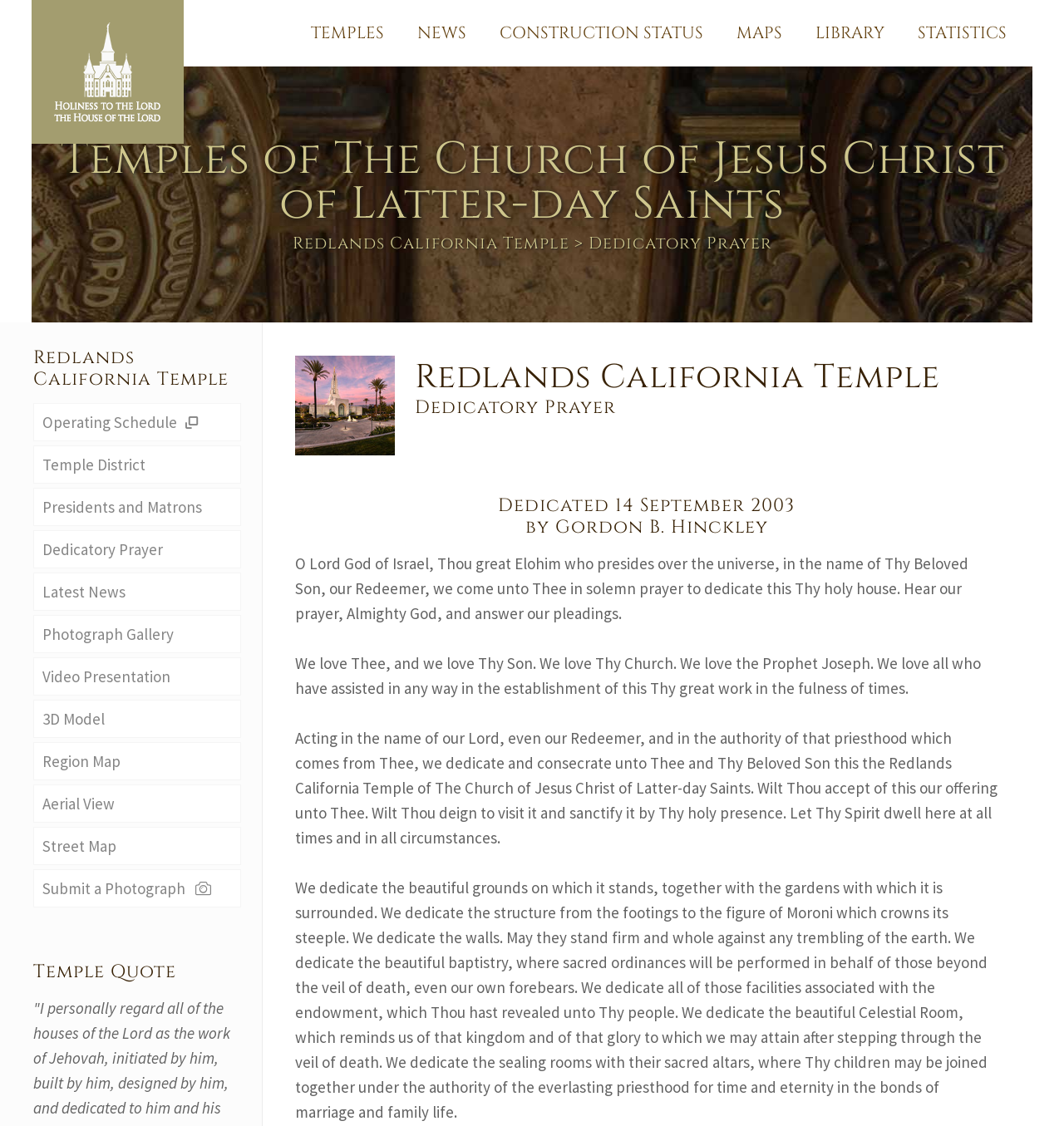What is the purpose of the baptistry in the temple?
Please answer the question with as much detail and depth as you can.

I found the answer by reading the dedicatory prayer which mentions the baptistry as a place where 'sacred ordinances will be performed in behalf of those beyond the veil of death, even our own forebears'.